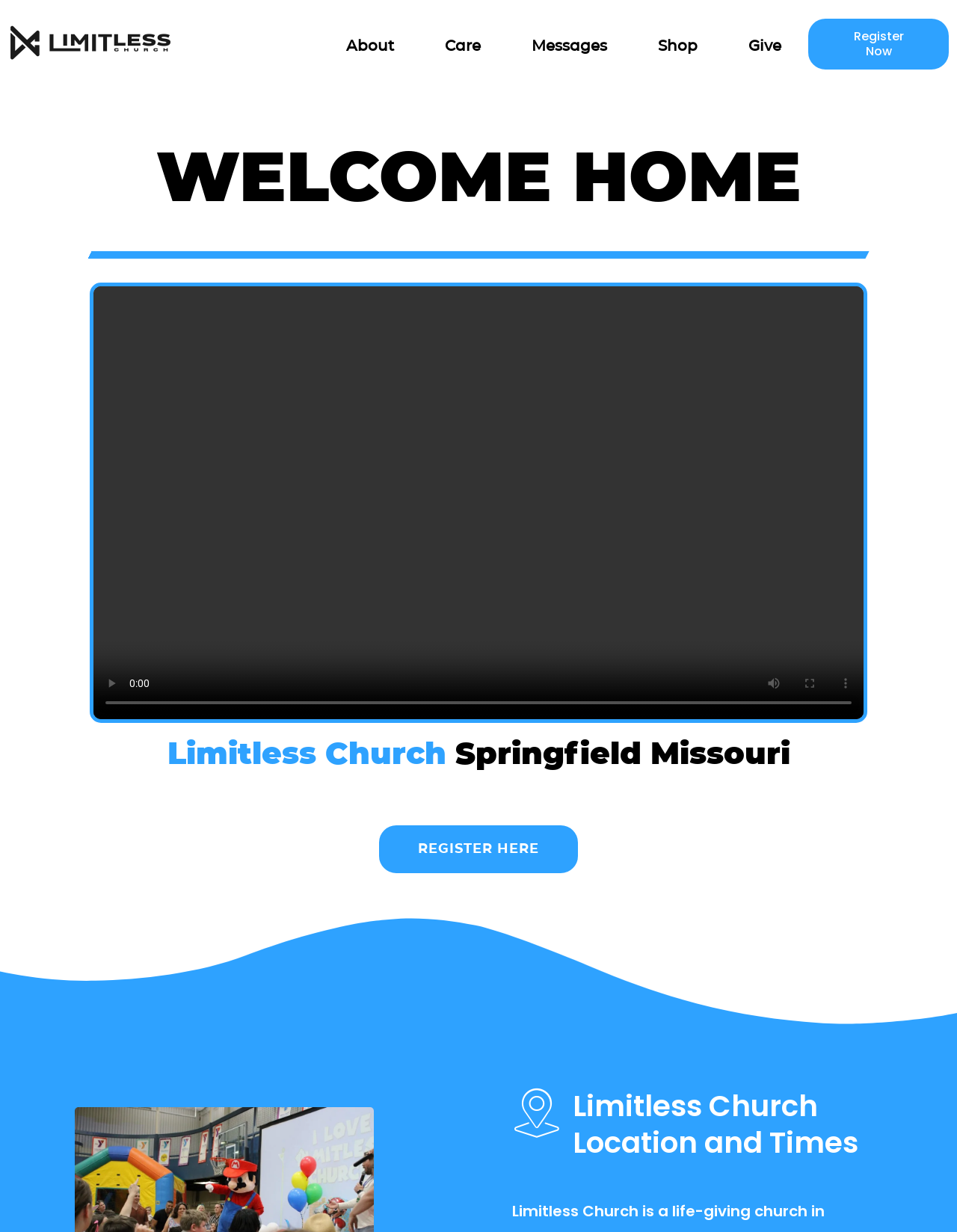Could you please study the image and provide a detailed answer to the question:
What is the location of the church?

I determined the answer by looking at the heading element 'Limitless Church Springfield Missouri' which suggests that the location of the church is Springfield Missouri.